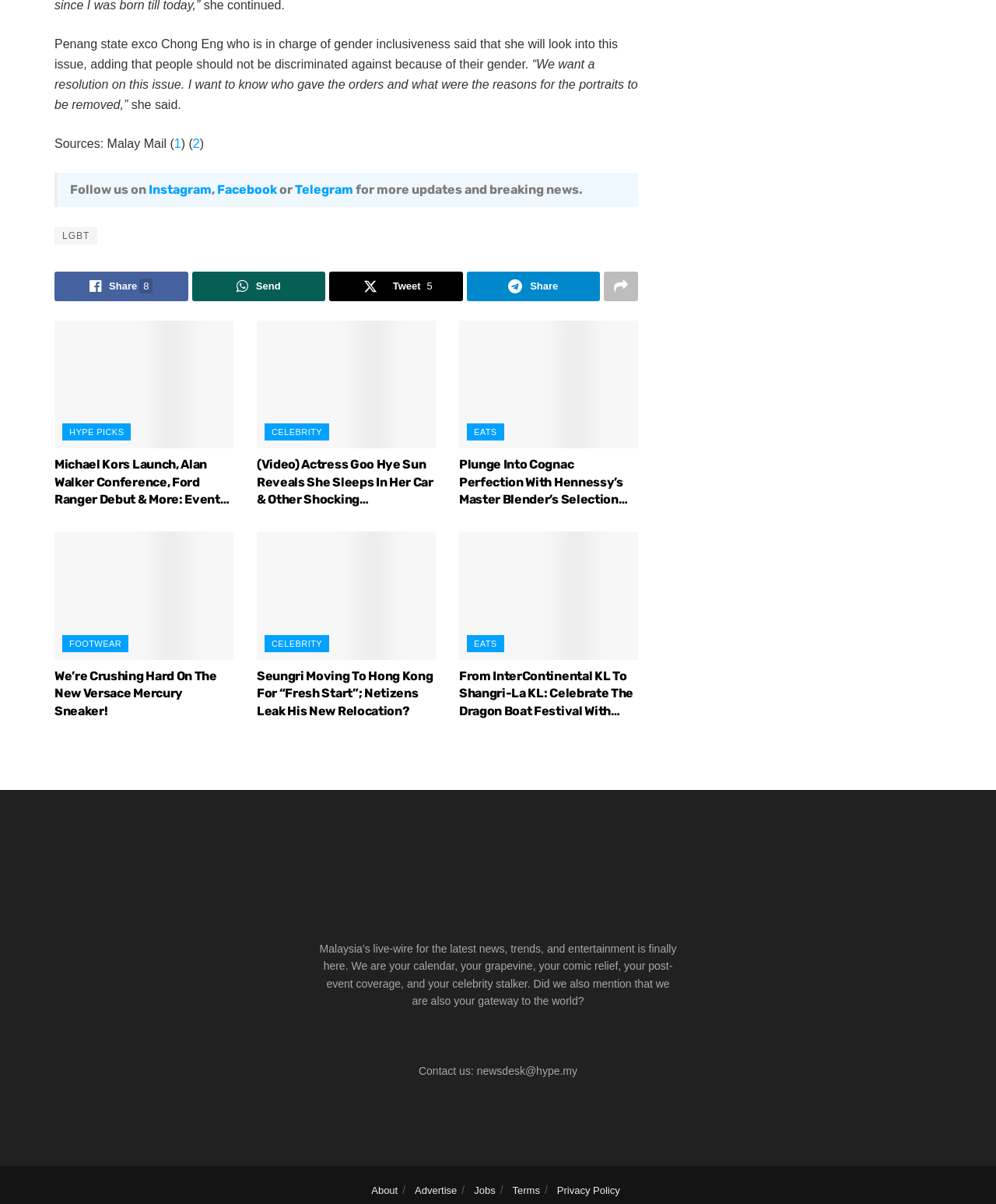Please identify the bounding box coordinates of the element on the webpage that should be clicked to follow this instruction: "Check out the latest news on LGBT". The bounding box coordinates should be given as four float numbers between 0 and 1, formatted as [left, top, right, bottom].

[0.055, 0.189, 0.098, 0.203]